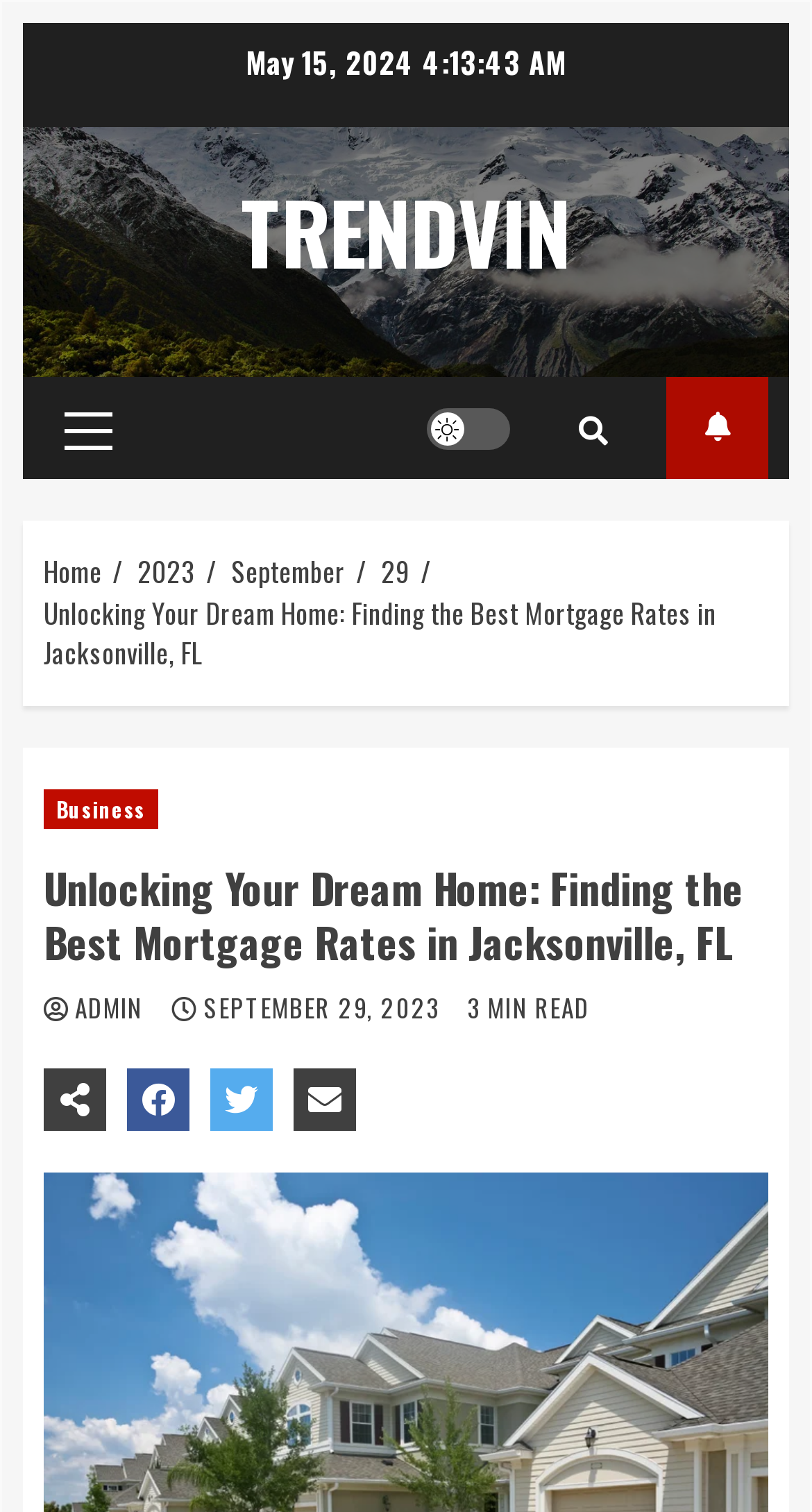Extract the top-level heading from the webpage and provide its text.

Unlocking Your Dream Home: Finding the Best Mortgage Rates in Jacksonville, FL